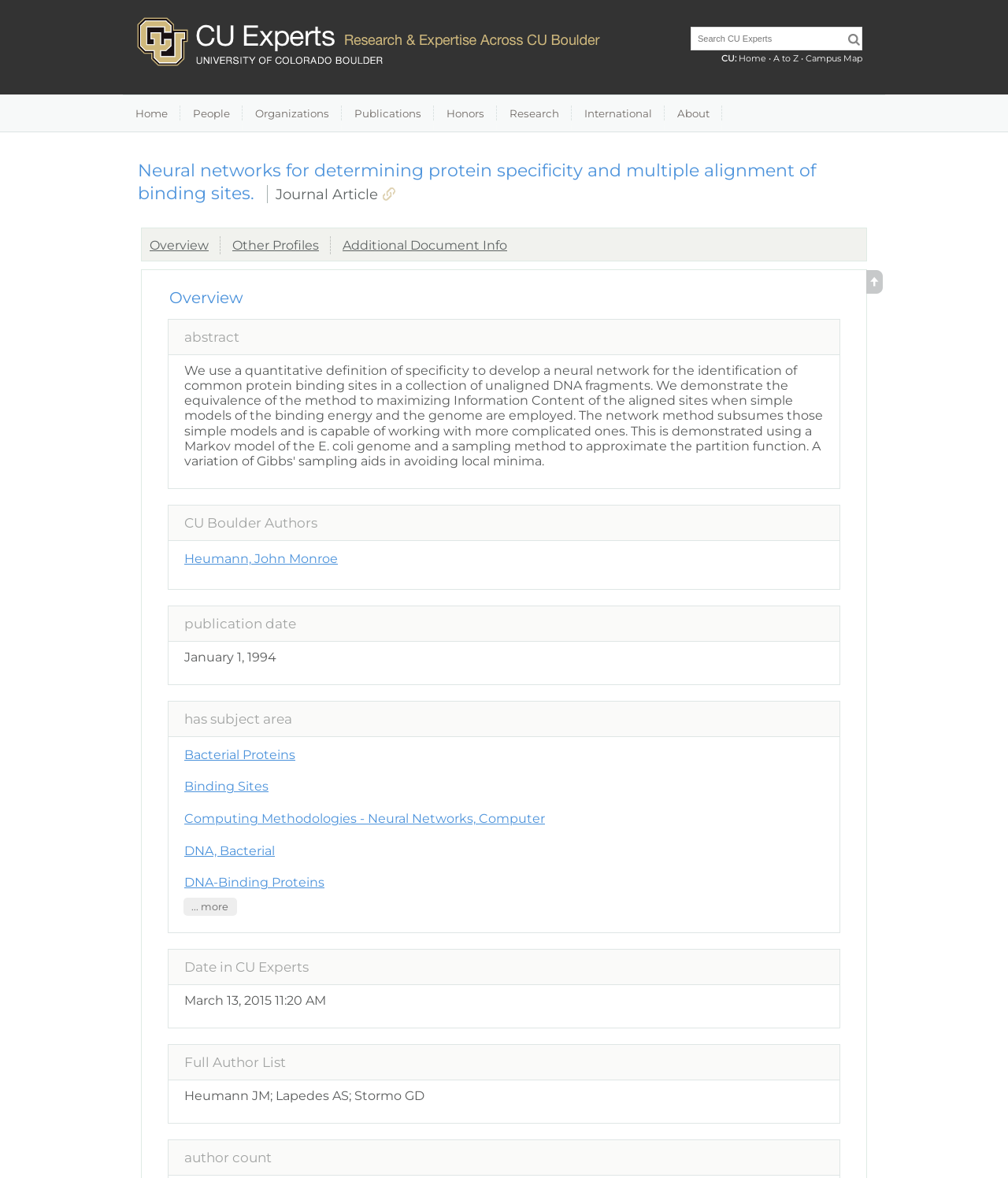Kindly determine the bounding box coordinates of the area that needs to be clicked to fulfill this instruction: "Go to Home".

[0.733, 0.045, 0.76, 0.054]